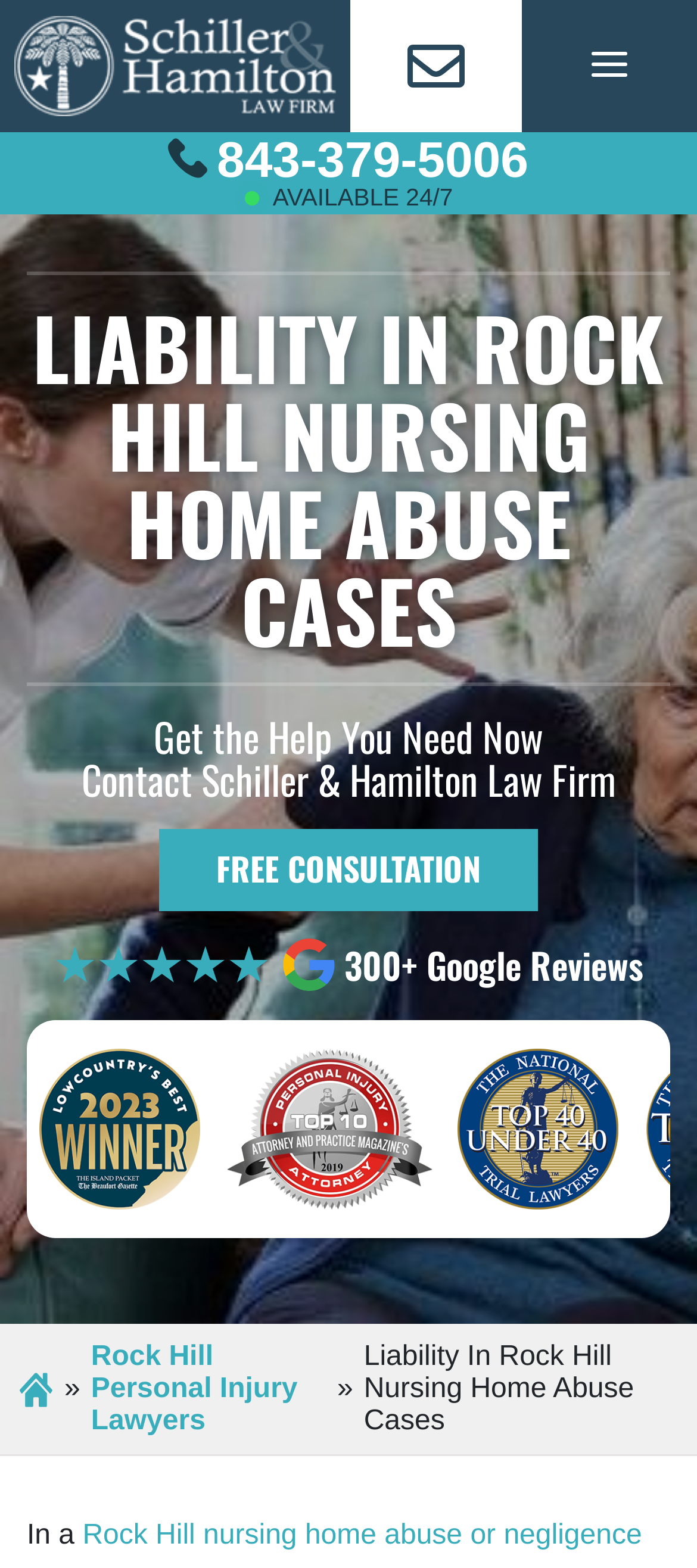Generate a comprehensive description of the contents of the webpage.

This webpage appears to be a law firm's website, specifically focused on elderly abuse cases in Rock Hill. At the top left, there is a link to the homepage accompanied by the law firm's logo, Schiller & Hamilton Law Firm. Next to it, there is a message icon. On the top right, there is a button to view the menu.

Below the top section, there is a prominent heading that reads "LIABILITY IN ROCK HILL NURSING HOME ABUSE CASES". Underneath, there is a call-to-action phrase "Get the Help You Need Now" and a sentence "Contact Schiller & Hamilton Law Firm". A link to schedule a "FREE CONSULTATION" is also provided.

On the right side of the page, there are several images and text blocks showcasing the law firm's credentials, including a 5-star rating, over 300 Google reviews, and several awards and recognitions from reputable organizations.

At the bottom of the page, there are links to navigate to other sections of the website, including the home page, Rock Hill personal injury lawyers, and the current page, Liability In Rock Hill Nursing Home Abuse Cases. There is also a brief sentence "In a" that appears to be the start of a paragraph or article.